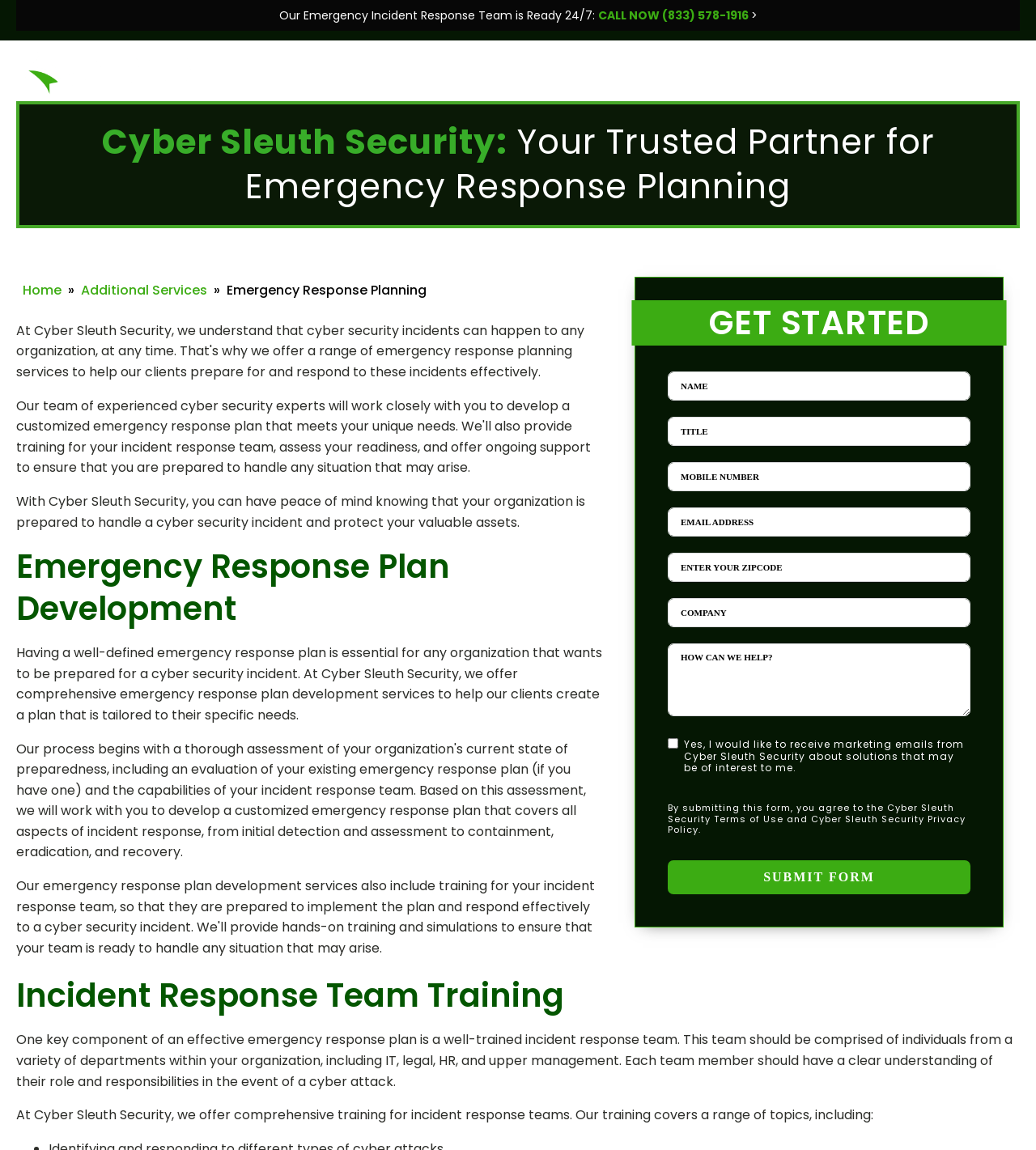Determine the bounding box coordinates of the clickable element to complete this instruction: "Learn more about incident response team training". Provide the coordinates in the format of four float numbers between 0 and 1, [left, top, right, bottom].

[0.016, 0.848, 0.984, 0.884]